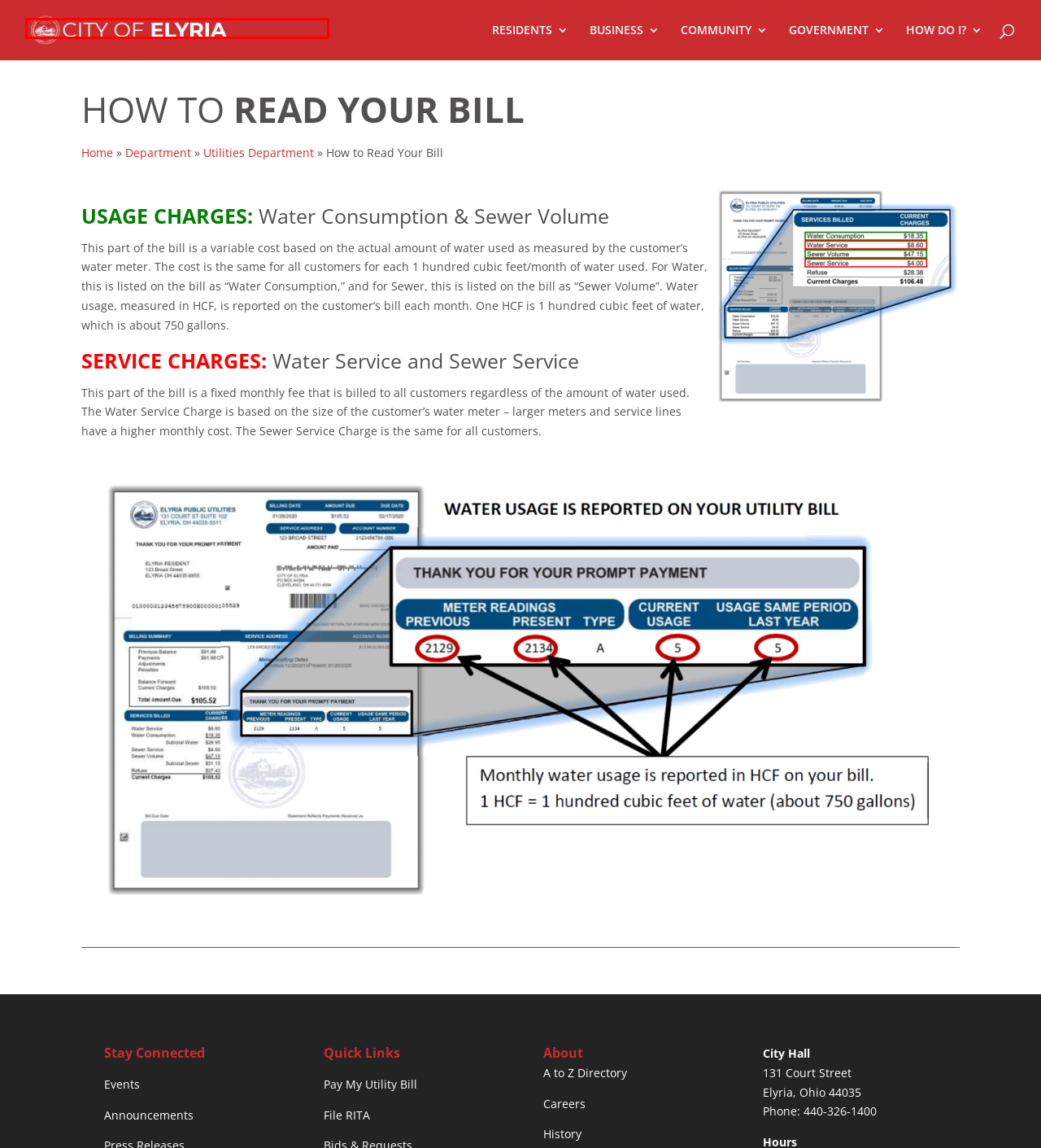Consider the screenshot of a webpage with a red bounding box around an element. Select the webpage description that best corresponds to the new page after clicking the element inside the red bounding box. Here are the candidates:
A. Directory | A to Z Listing | City of Elyria
B. Calendar of Events | City of Elyria
C. eSuite
D. Forms and Permits | Applications | City of Elyria
E. Home | City of Elyria
F. Department | City of Elyria
G. Frequently Asked Questions | City of Elyria
H. History of Elyria | Community | City of Elyria

E